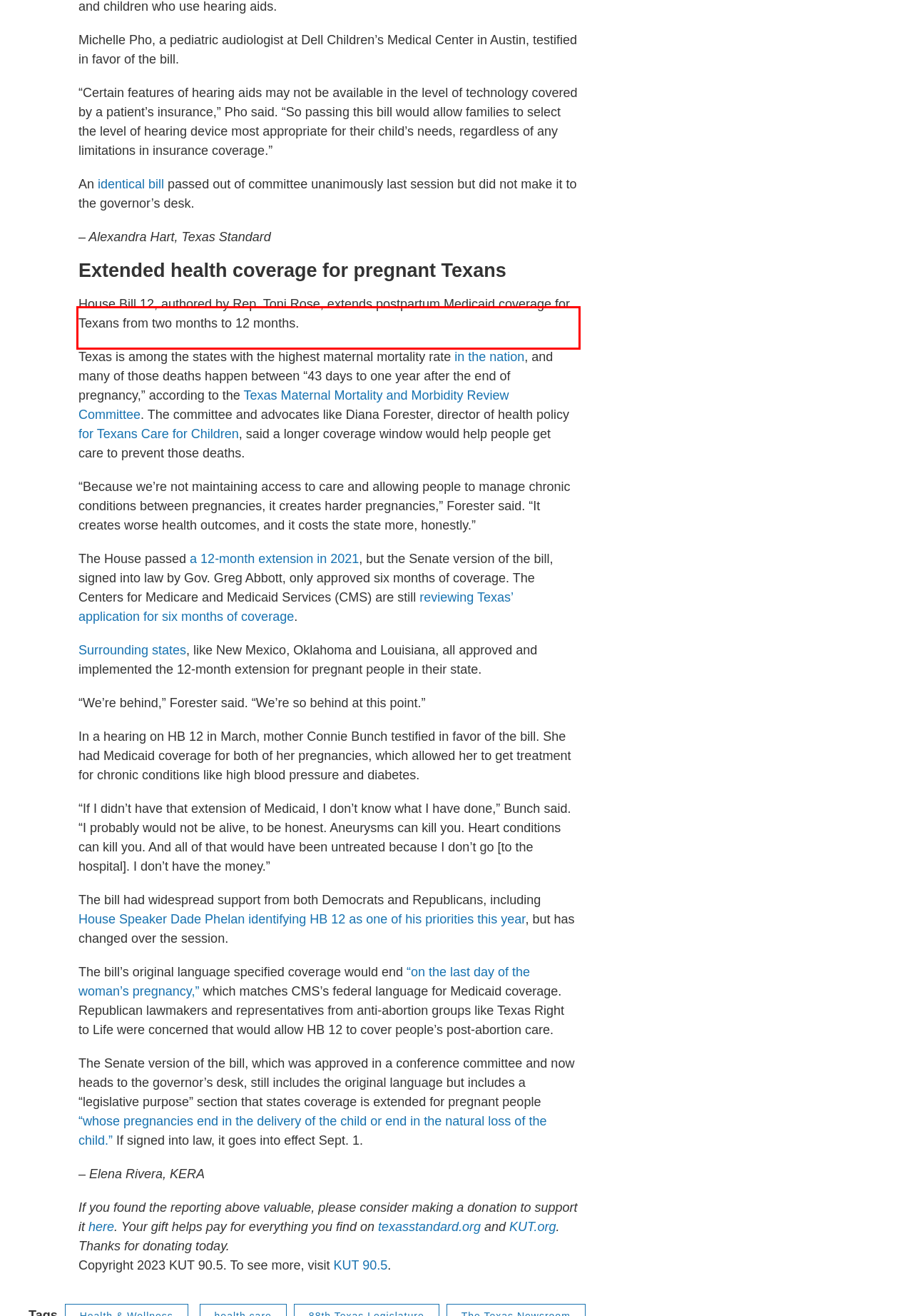Using the provided screenshot, read and generate the text content within the red-bordered area.

House Bill 12, authored by Rep. Toni Rose, extends postpartum Medicaid coverage for Texans from two months to 12 months.